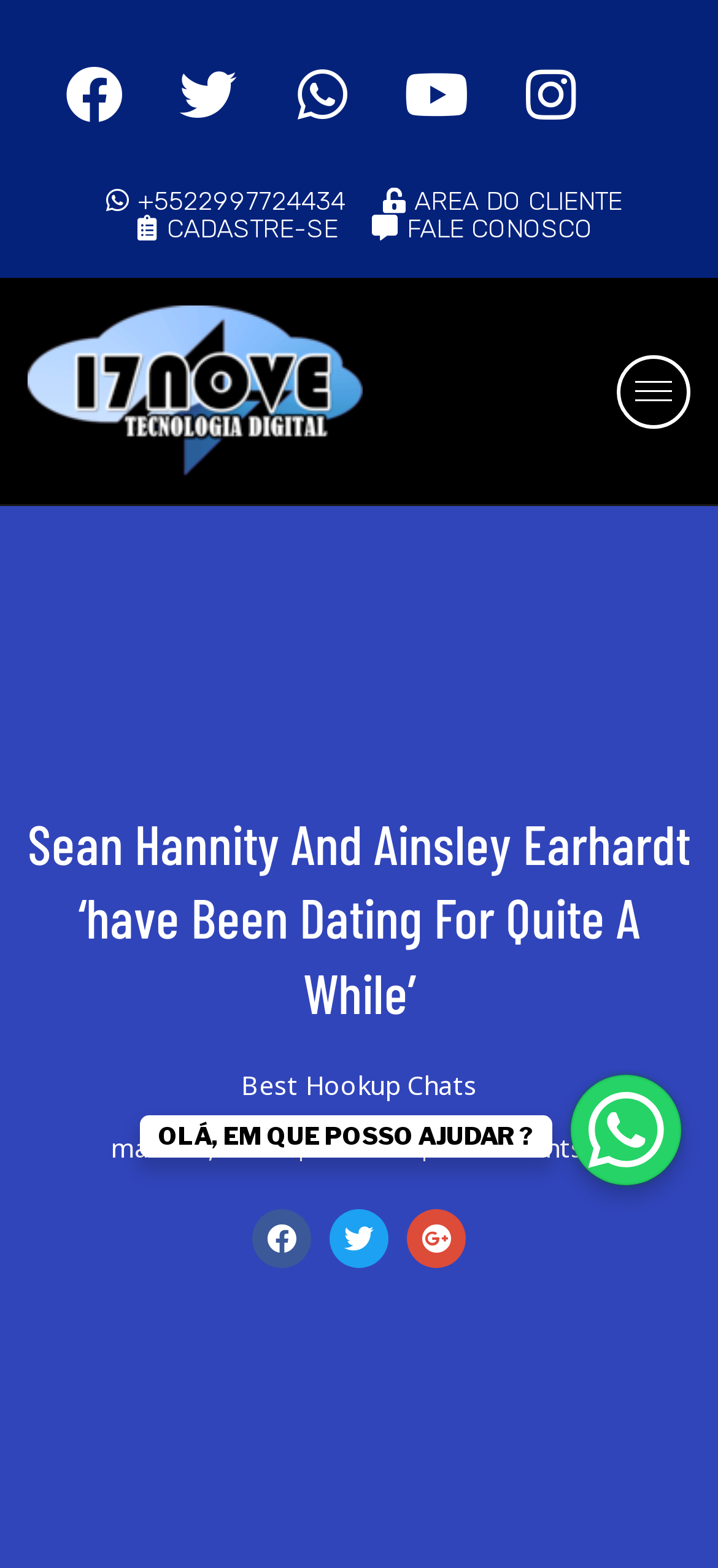Given the webpage screenshot and the description, determine the bounding box coordinates (top-left x, top-left y, bottom-right x, bottom-right y) that define the location of the UI element matching this description: Comments 0

[0.6, 0.725, 0.872, 0.741]